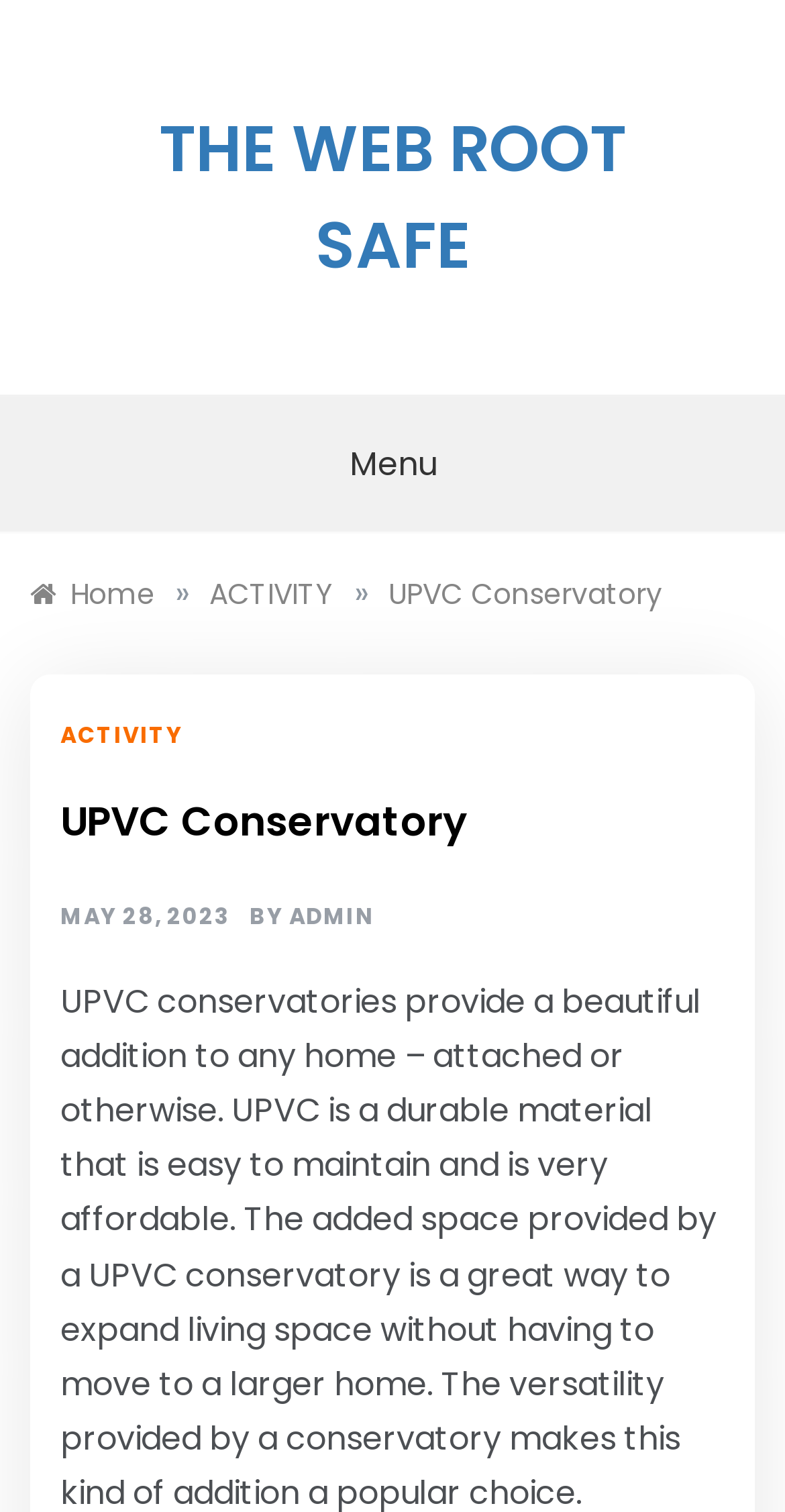What is the current page about?
Refer to the image and offer an in-depth and detailed answer to the question.

Based on the webpage structure and content, it appears that the current page is focused on UPVC Conservatory, as indicated by the heading and breadcrumb navigation.